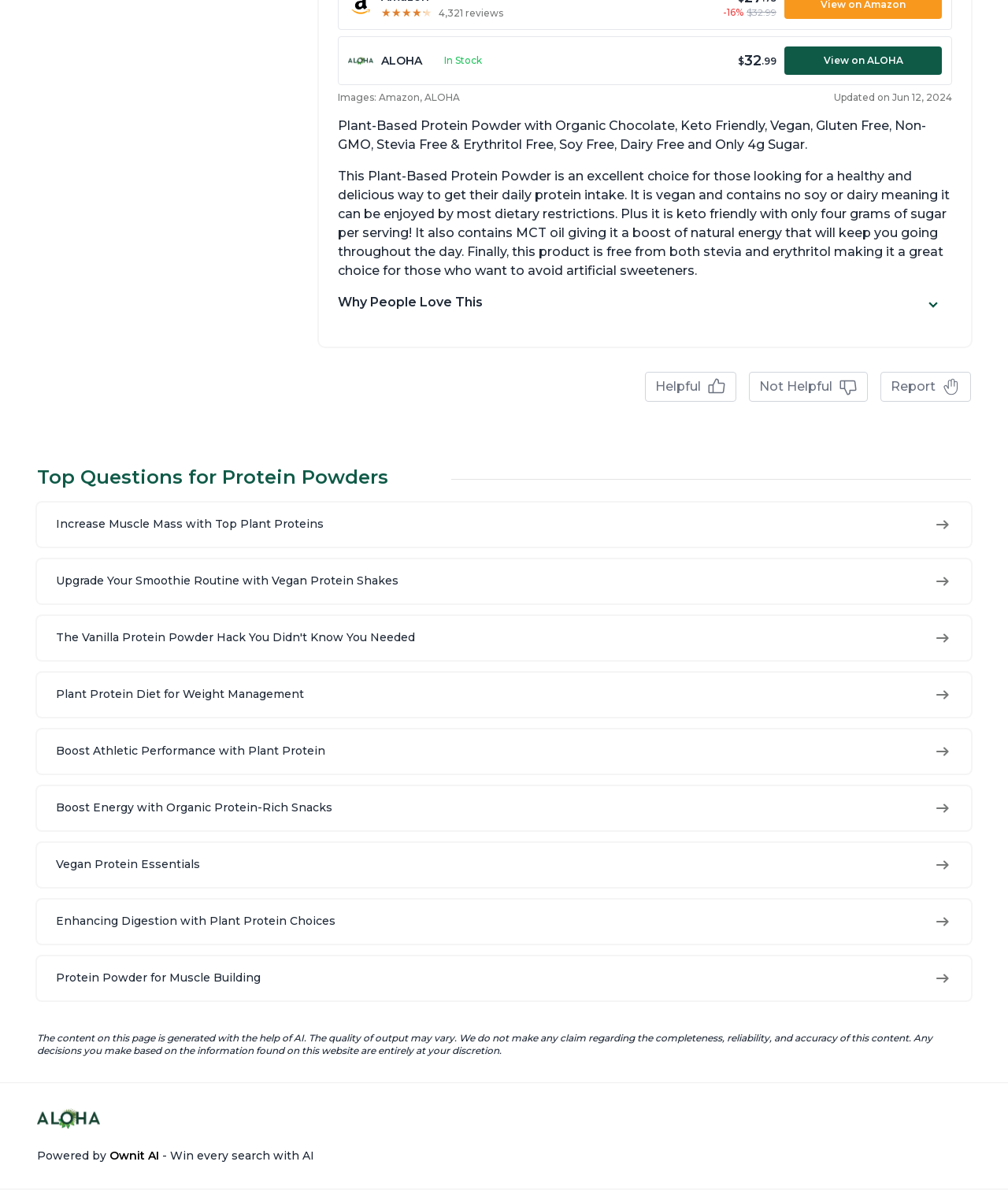Please answer the following query using a single word or phrase: 
How many links are there under the 'Top Questions for Protein Powders' heading?

9